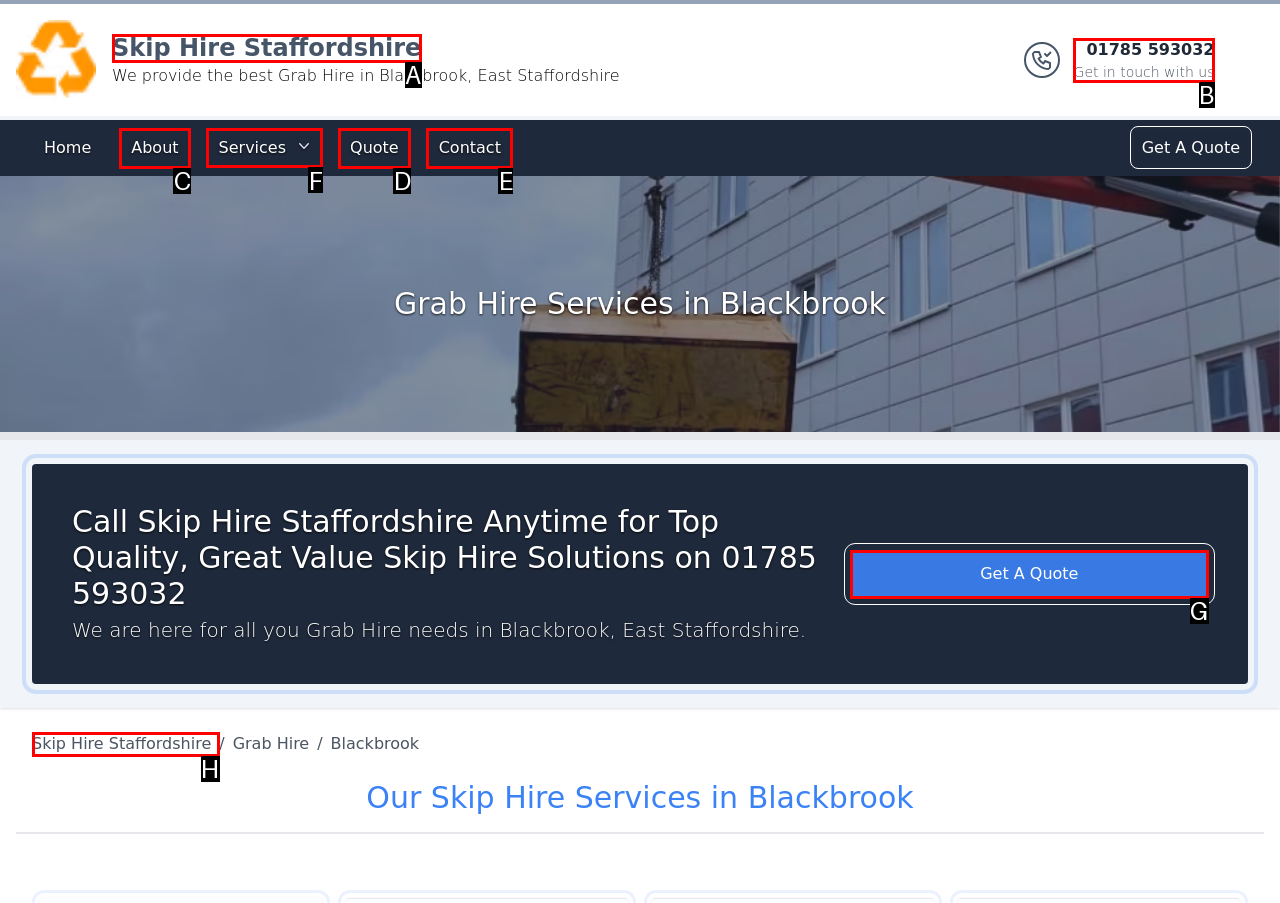Select the option I need to click to accomplish this task: Navigate to the services page
Provide the letter of the selected choice from the given options.

F